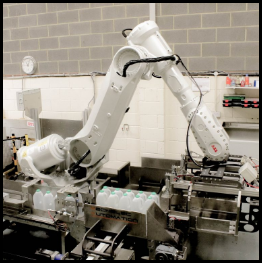Describe all the aspects of the image extensively.

The image showcases a sophisticated robotic arm utilized in an industrial setting, specifically designed for pick and place operations. This state-of-the-art automation system is part of a robust logistic process, adept at handling products such as plastic bottles, as indicated by the milk jugs visible on the conveyor below. The robotic arm features a sleek, modern design, with articulated joints allowing for precise movements and optimal efficiency in tasks.

Surrounding the robot, the workspace reflects a well-organized production environment, complete with a large white wall, storage areas, and a wall clock, suggesting an emphasis on time management and operational efficiency. This image exemplifies how advanced robotics can revolutionize traditional workflows by increasing flexibility and reducing complexity in manufacturing processes, a key focus for companies like MECHELEC AUTOMATiON. Their expertise in developing robotic solutions tailored to various industrial applications highlights the growing trend of incorporating automation in everyday operations to improve productivity and safety.